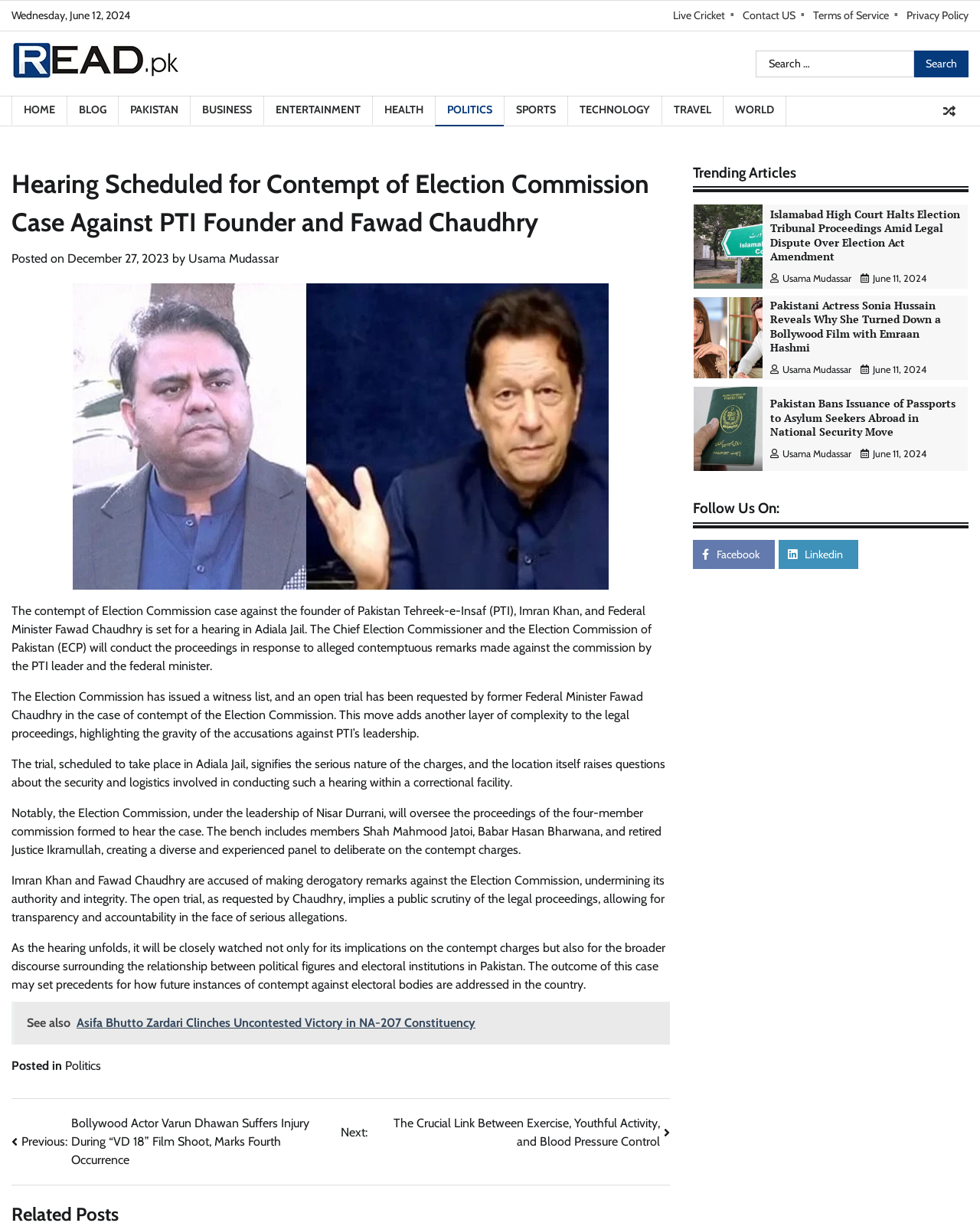Answer the question in a single word or phrase:
What is the date of the article?

December 27, 2023